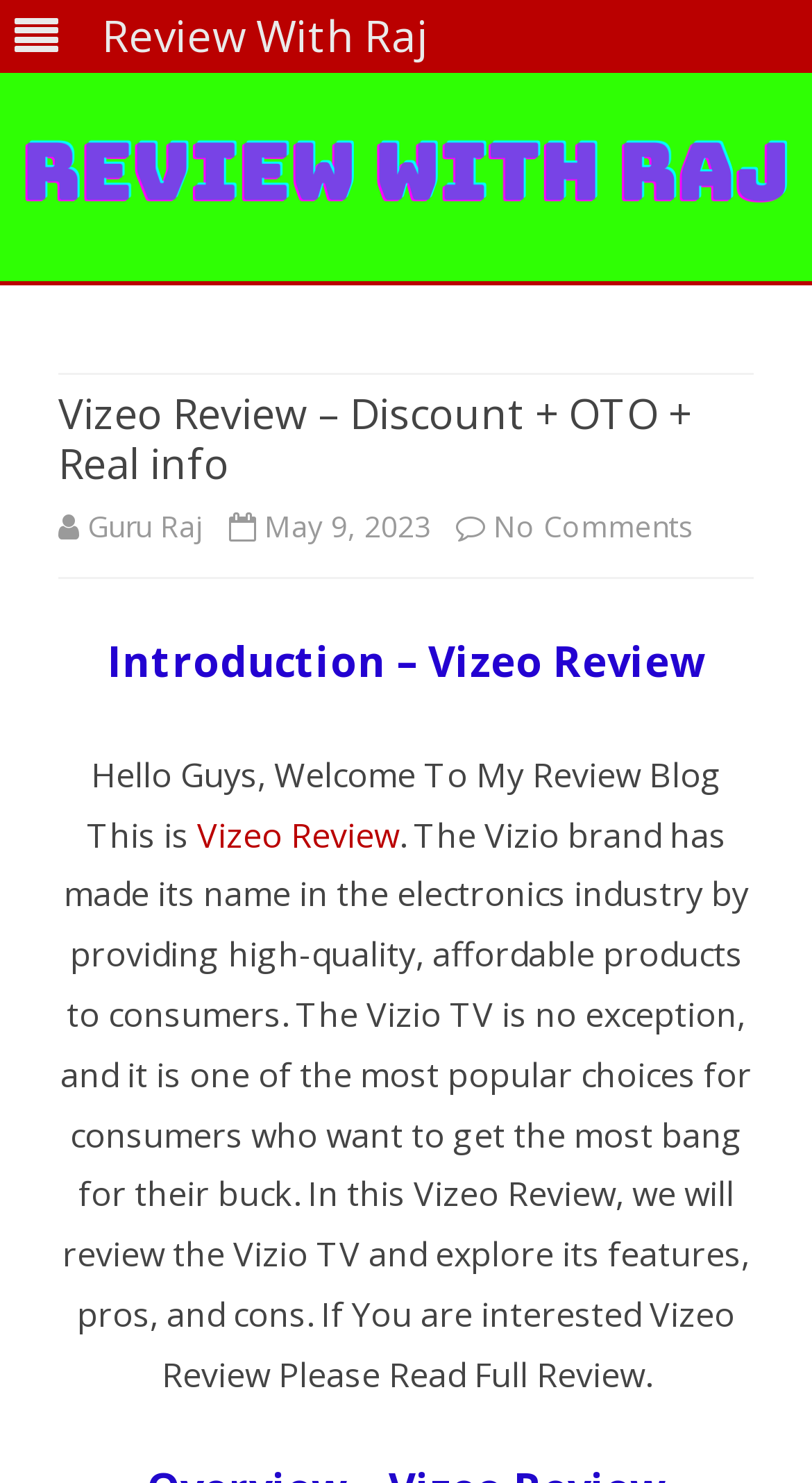What is the name of the review blog?
Please look at the screenshot and answer using one word or phrase.

Review With Raj